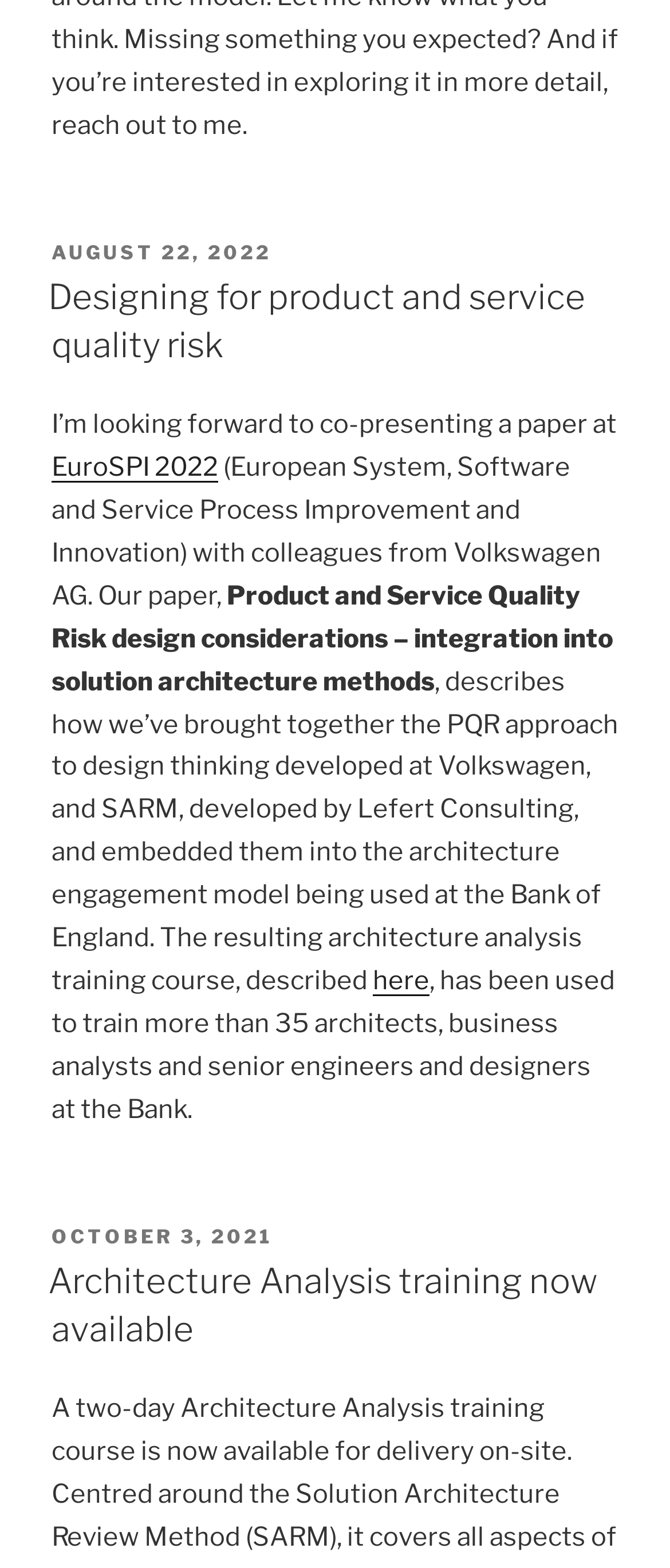Provide the bounding box coordinates for the UI element that is described as: "EuroSPI 2022".

[0.077, 0.288, 0.326, 0.308]